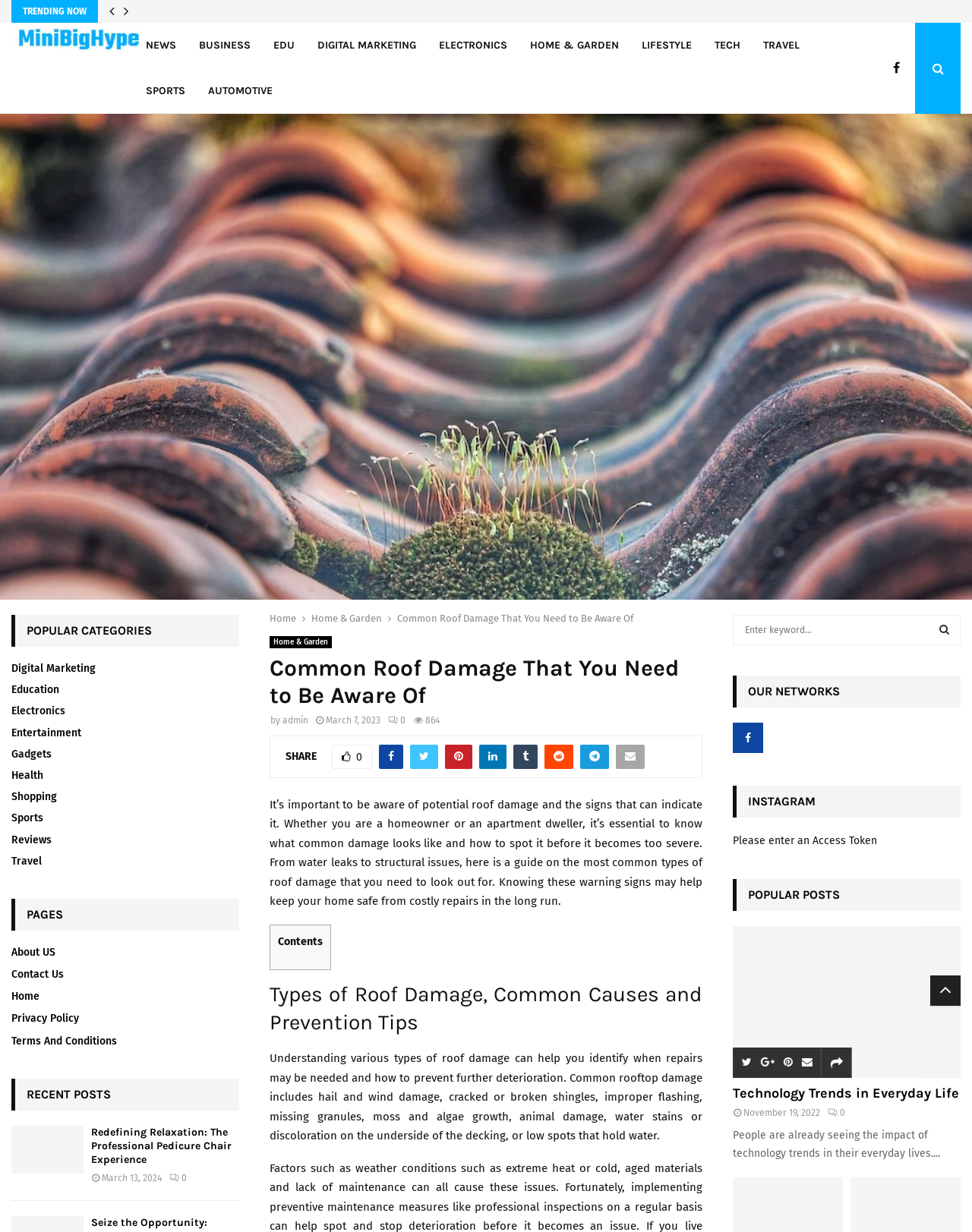How many social media networks are listed?
Based on the image, give a concise answer in the form of a single word or short phrase.

1